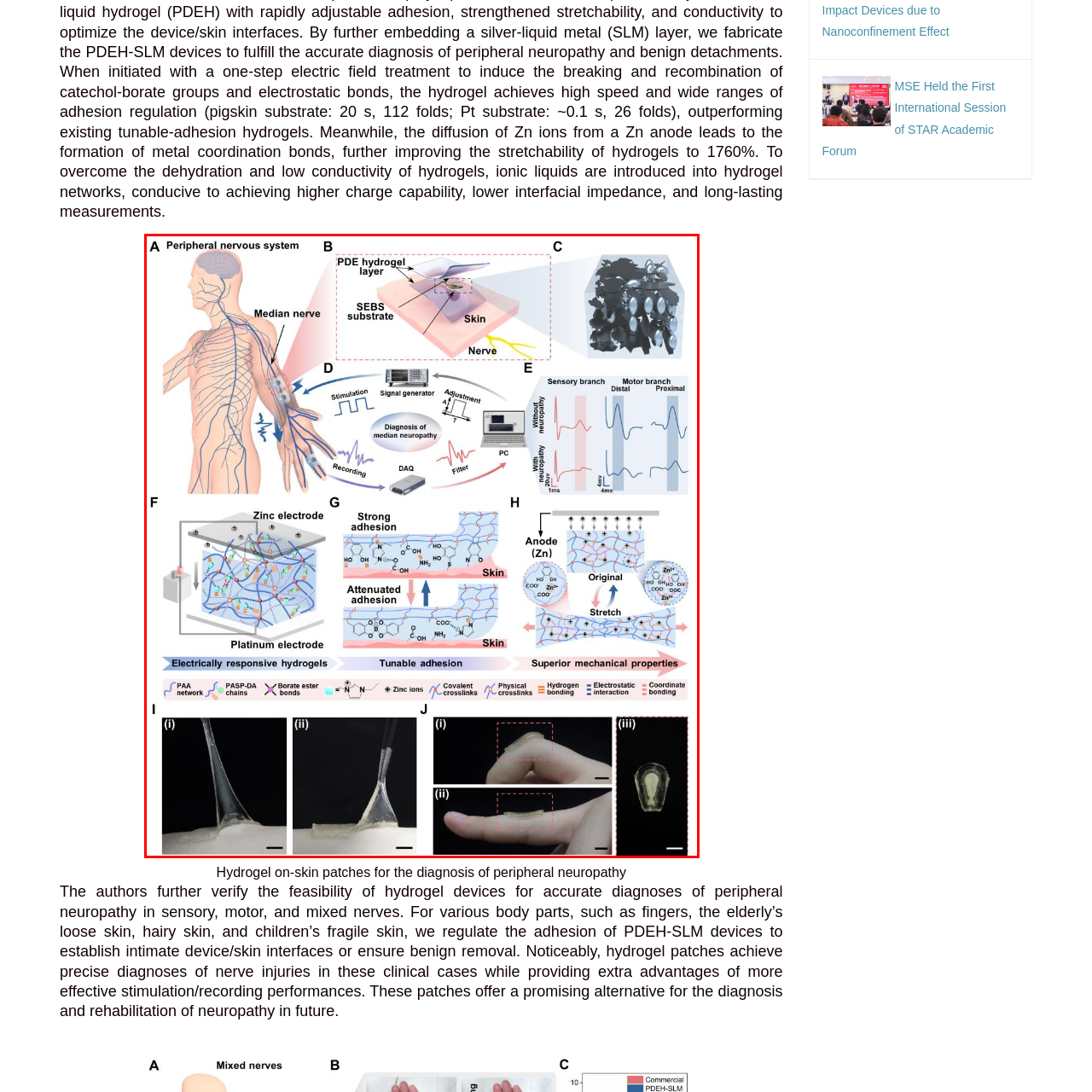Examine the picture highlighted with a red border, What do panels D to J illustrate? Please respond with a single word or phrase.

Mechanisms of stimulation and recording